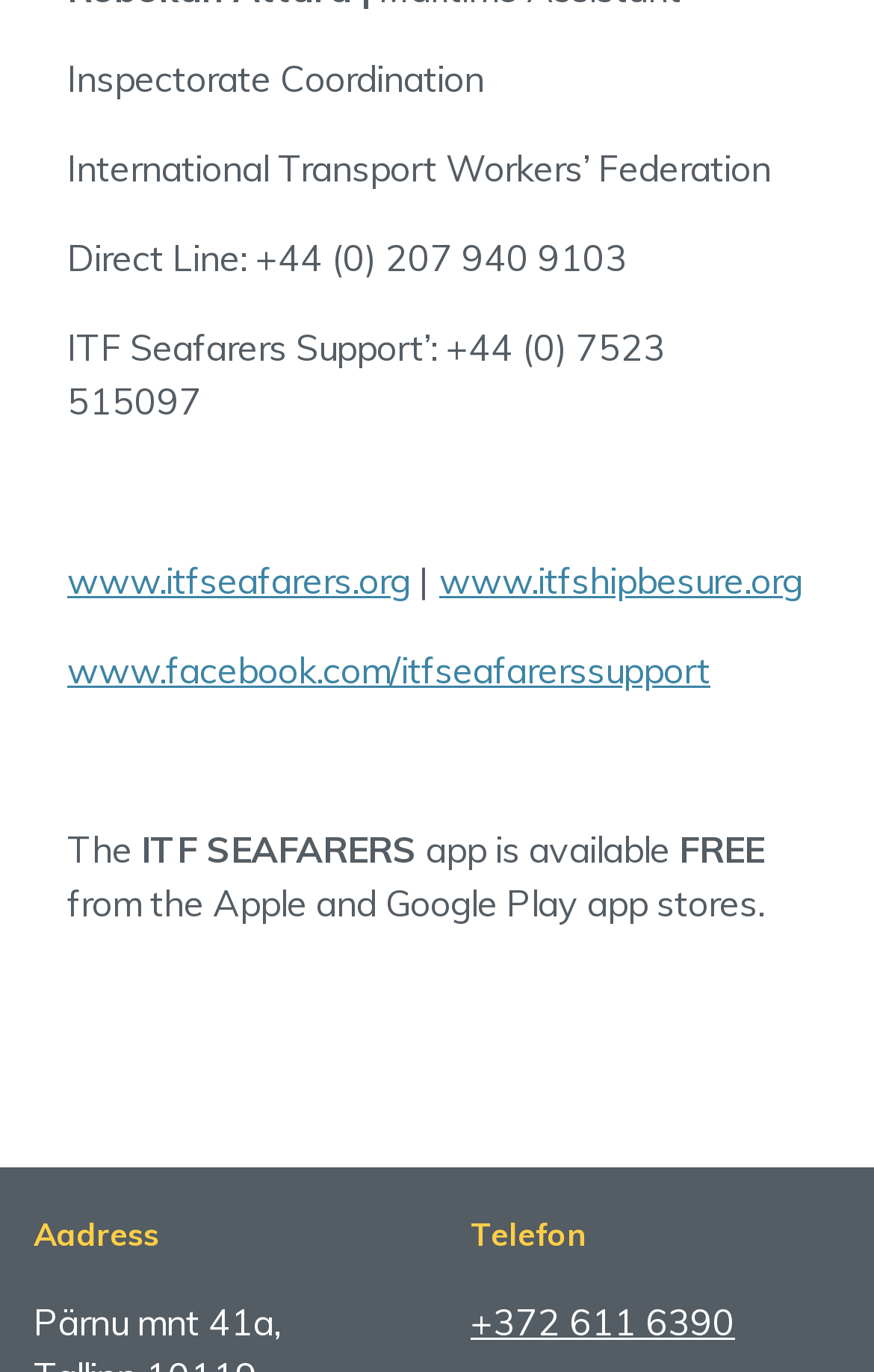Answer the question using only a single word or phrase: 
What is the address of the organization?

Pärnu mnt 41a